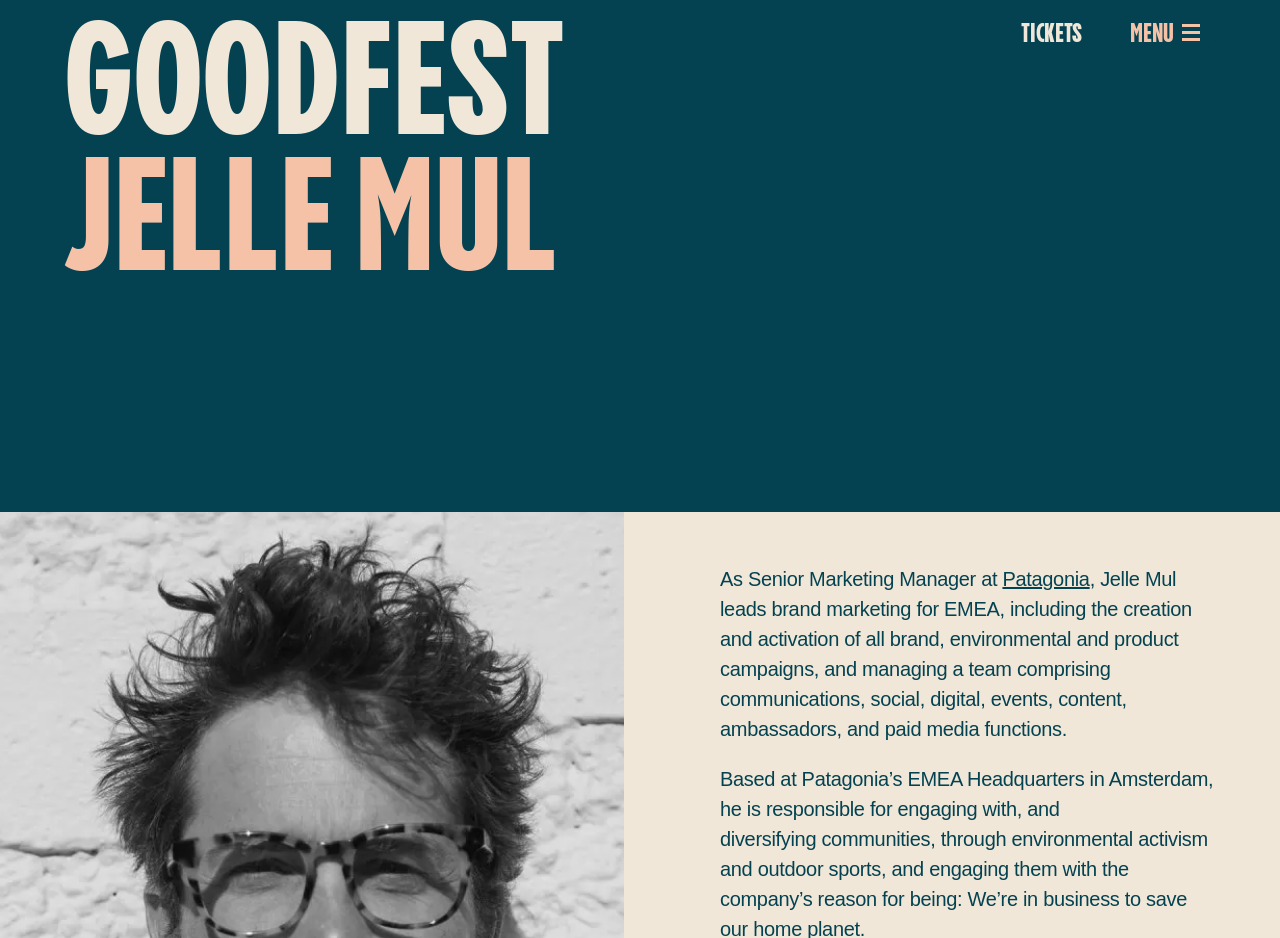Based on the image, please elaborate on the answer to the following question:
What is the role of Jelle Mul at Patagonia?

According to the webpage, Jelle Mul 'leads brand marketing for EMEA, including the creation and activation of all brand, environmental and product campaigns, and managing a team comprising communications, social, digital, events, content, ambassadors, and paid media functions'.